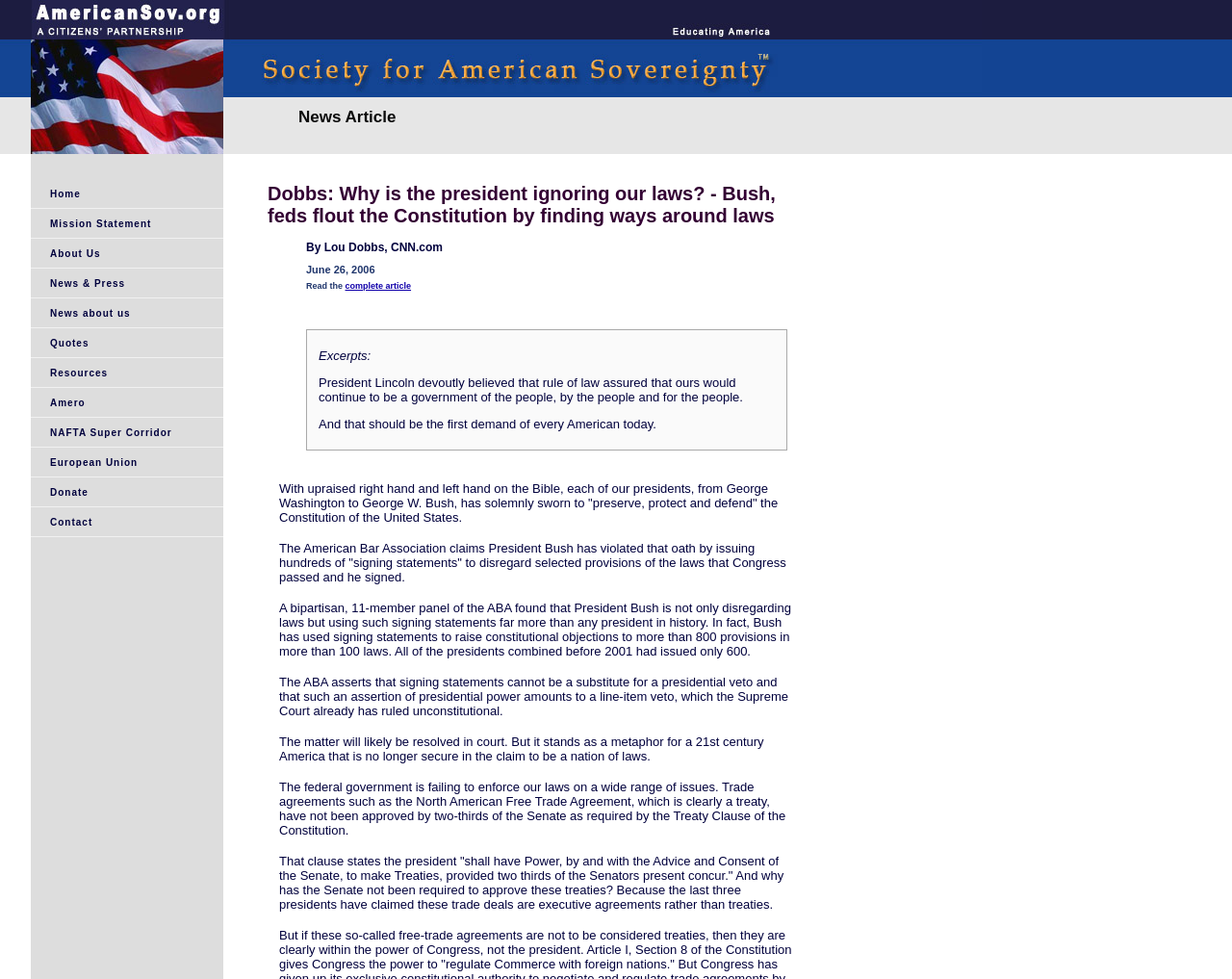Use a single word or phrase to answer the question:
How many links are in the top navigation bar?

11